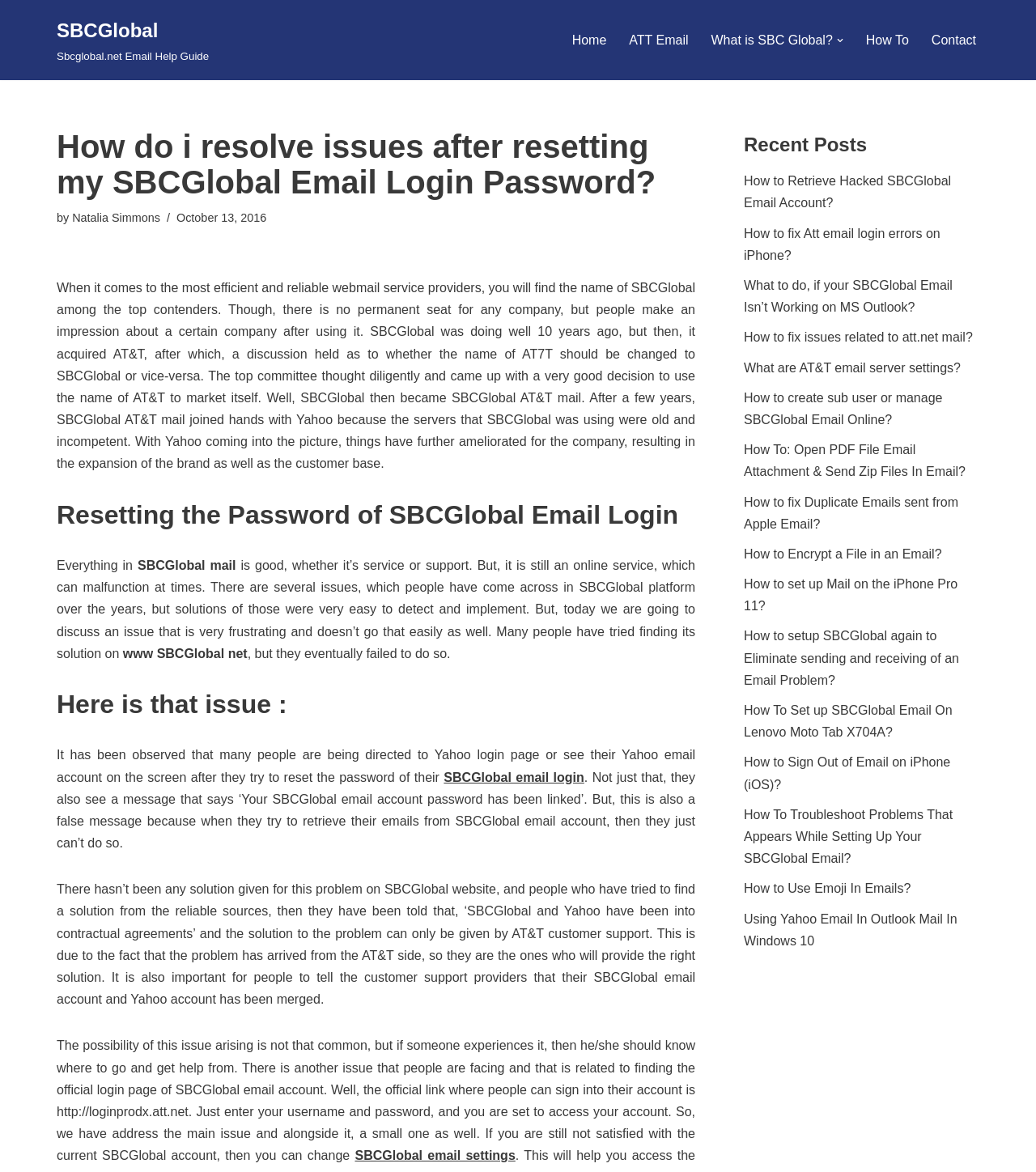Can you specify the bounding box coordinates for the region that should be clicked to fulfill this instruction: "Learn how to resolve issues after resetting SBCGlobal Email Login Password".

[0.055, 0.11, 0.671, 0.171]